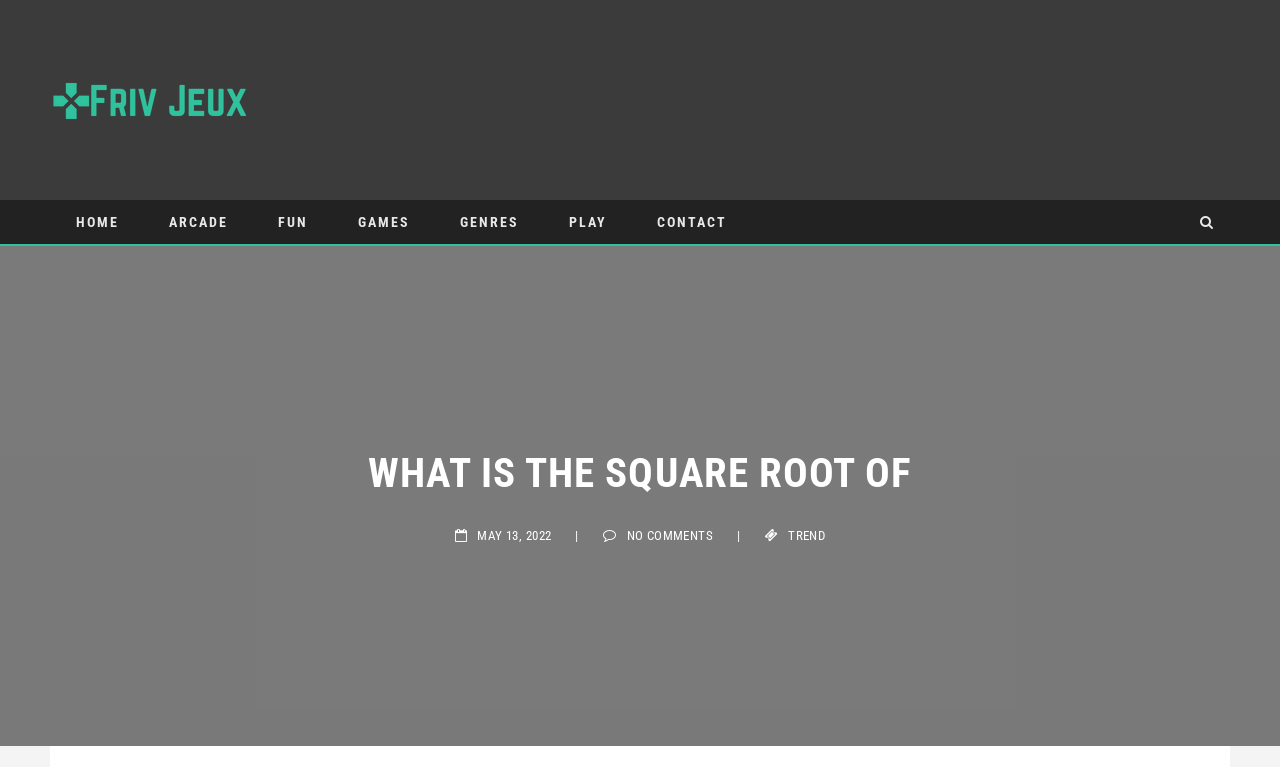Please identify the bounding box coordinates of the element on the webpage that should be clicked to follow this instruction: "enter a number to get its square root". The bounding box coordinates should be given as four float numbers between 0 and 1, formatted as [left, top, right, bottom].

[0.039, 0.321, 0.961, 0.973]